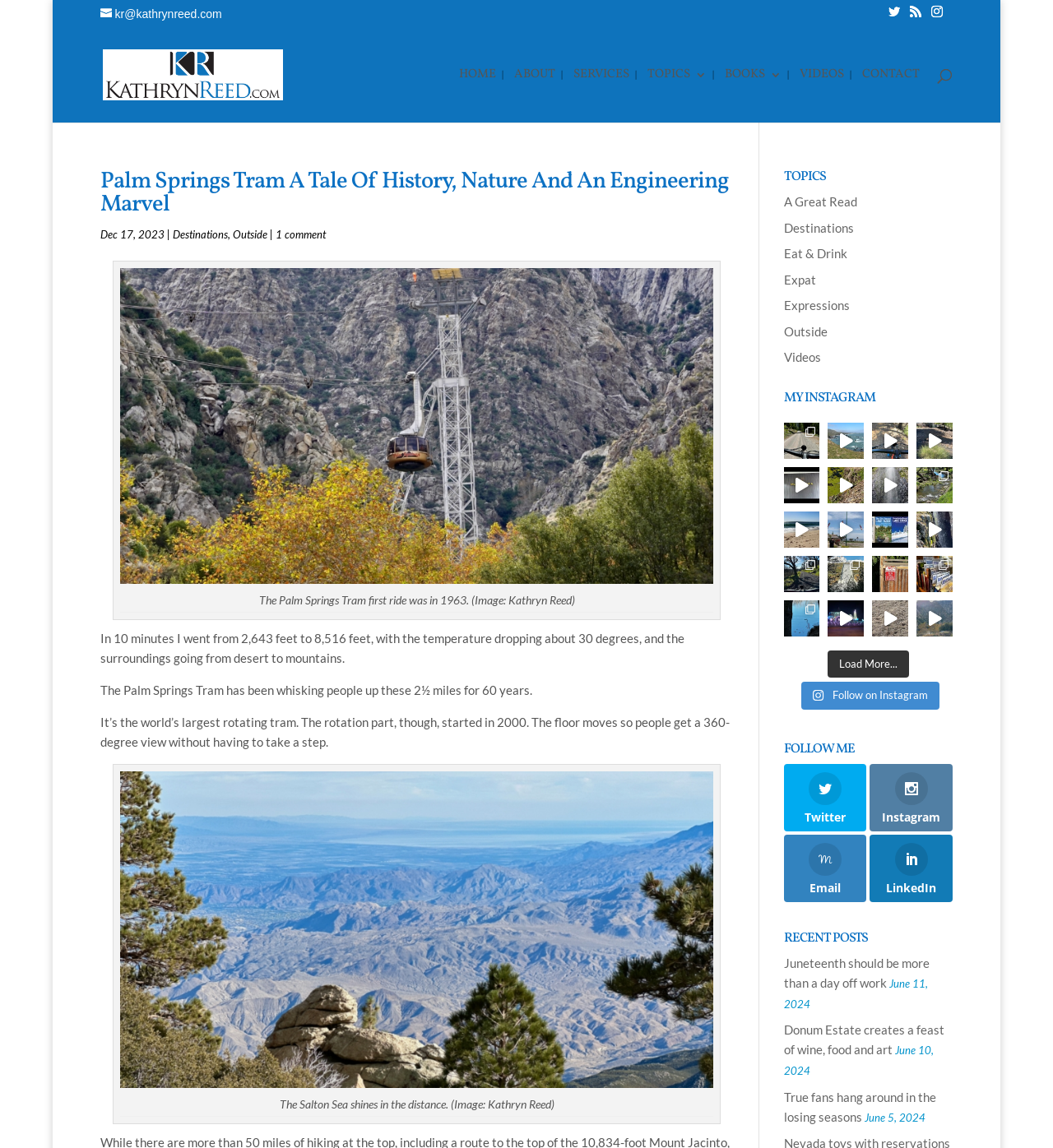Please find and give the text of the main heading on the webpage.

Palm Springs Tram A Tale Of History, Nature And An Engineering Marvel